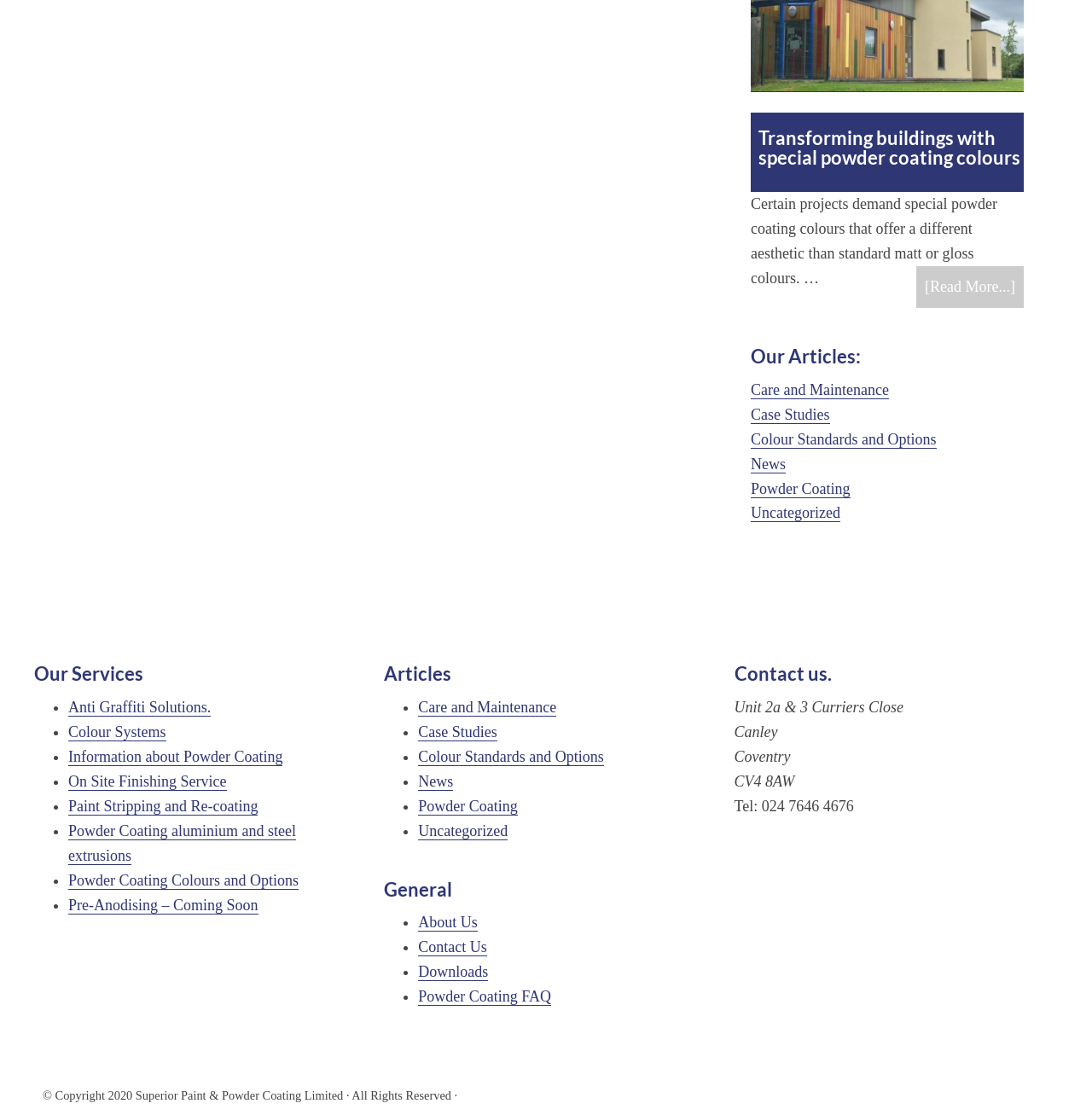What services does the company offer?
Could you answer the question in a detailed manner, providing as much information as possible?

The company offers various services including powder coating, anti graffiti solutions, colour systems, on site finishing service, and more, as listed in the 'Our Services' section.